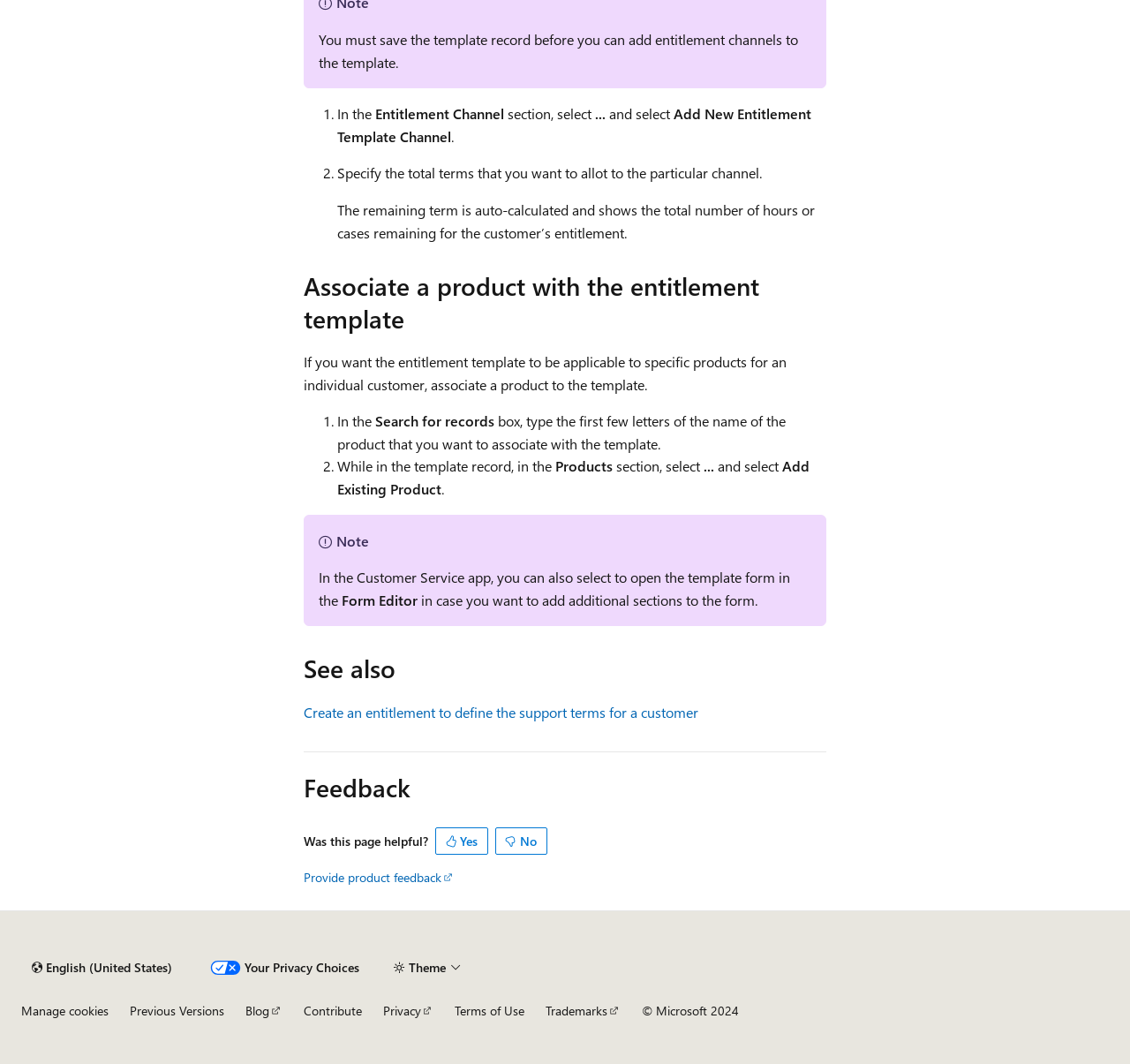How do you add a new entitlement template channel?
Respond with a short answer, either a single word or a phrase, based on the image.

Select 'Add New Entitlement Template Channel'